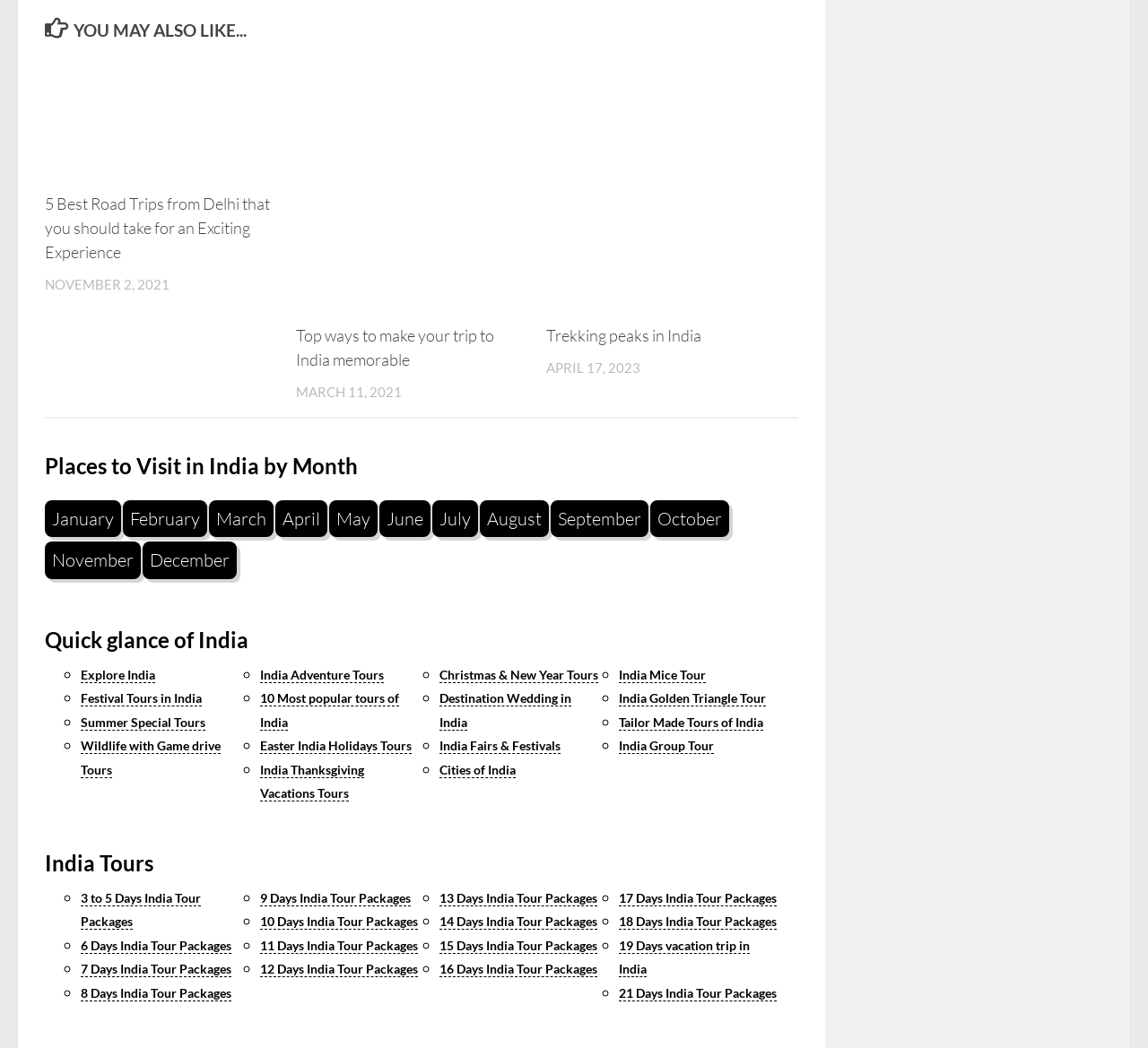Determine the bounding box coordinates for the area that should be clicked to carry out the following instruction: "Click the 'CONTACT US' link".

None